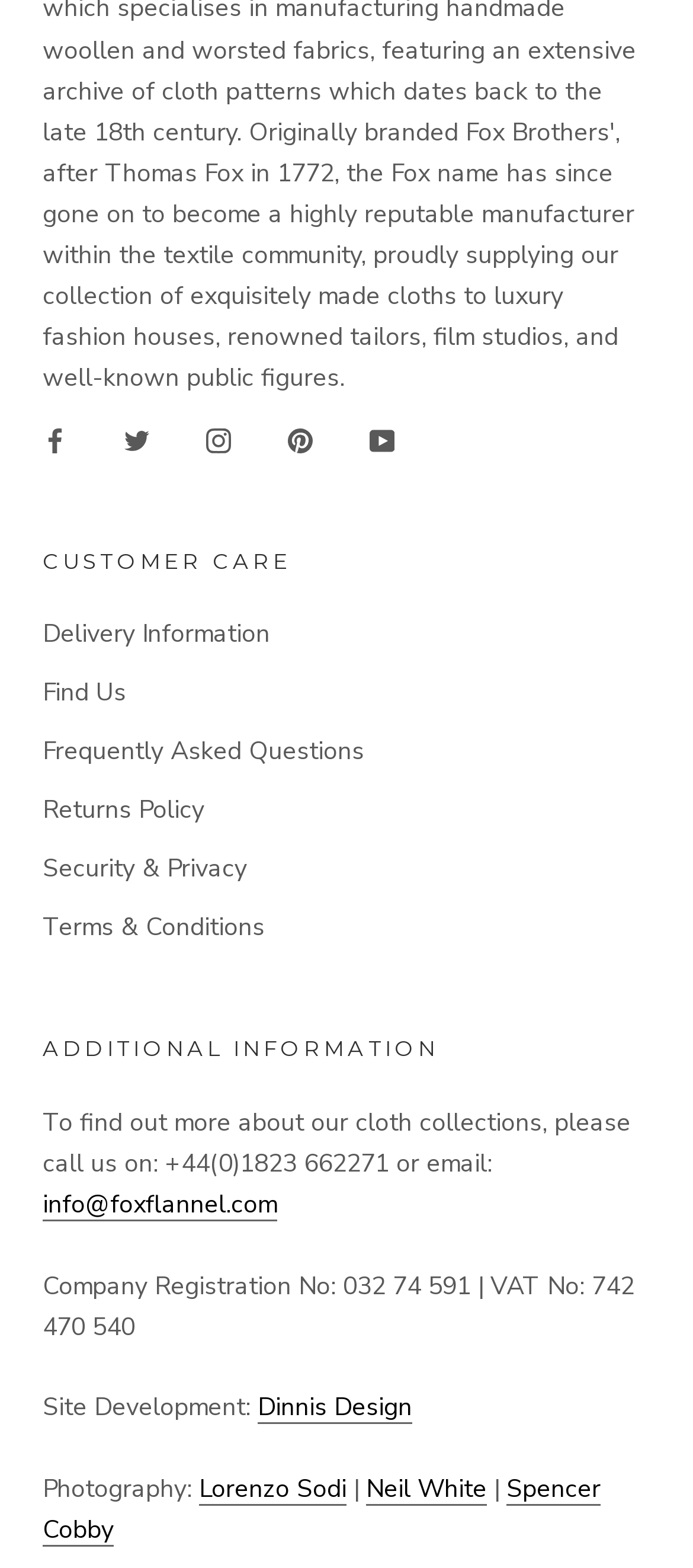For the element described, predict the bounding box coordinates as (top-left x, top-left y, bottom-right x, bottom-right y). All values should be between 0 and 1. Element description: Lorenzo Sodi

[0.287, 0.939, 0.5, 0.96]